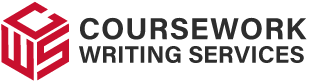Provide your answer in one word or a succinct phrase for the question: 
What color is the word 'COURSEWORK' in?

bright red